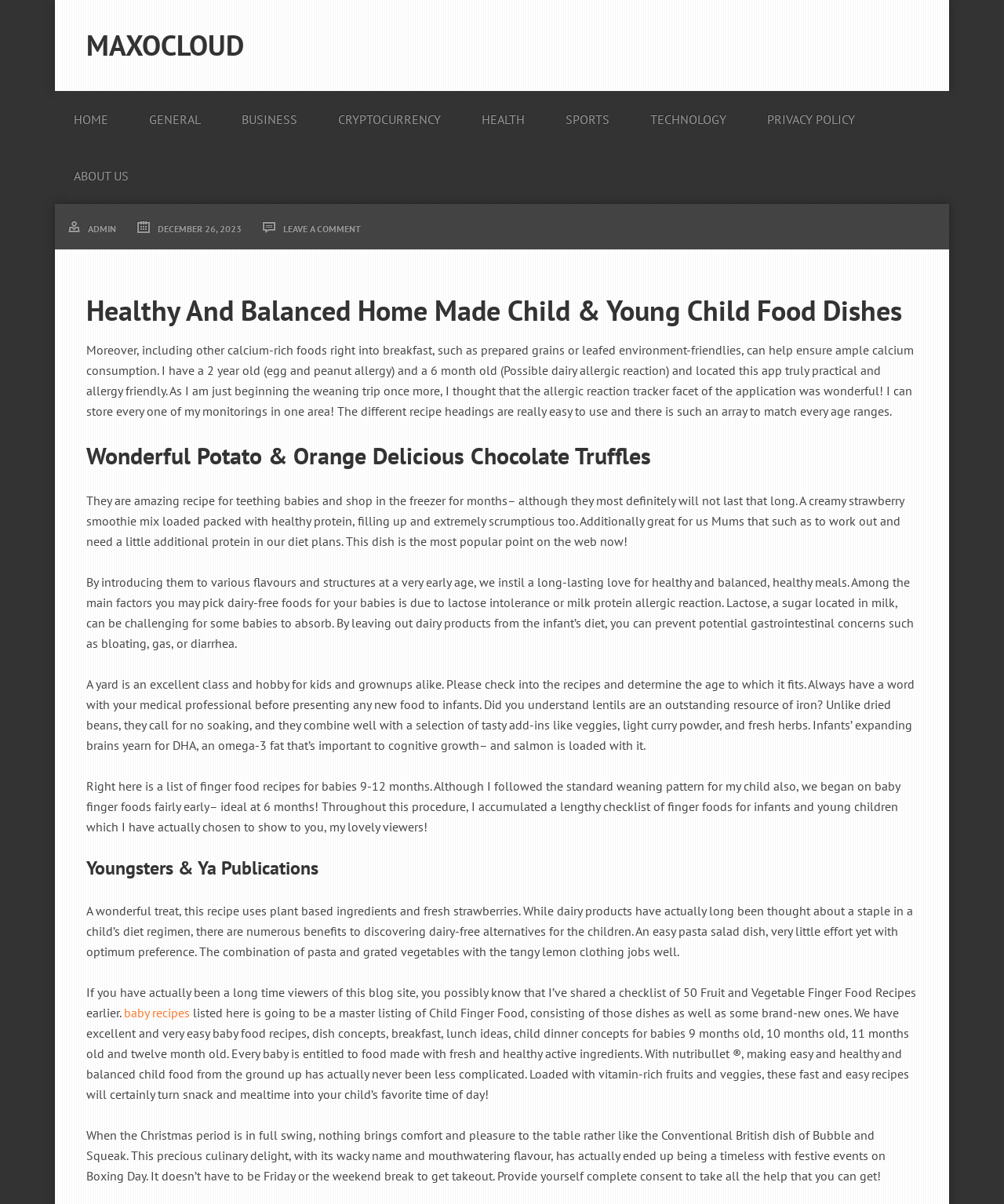Determine the bounding box coordinates of the clickable region to carry out the instruction: "Click on the 'Education' link".

None